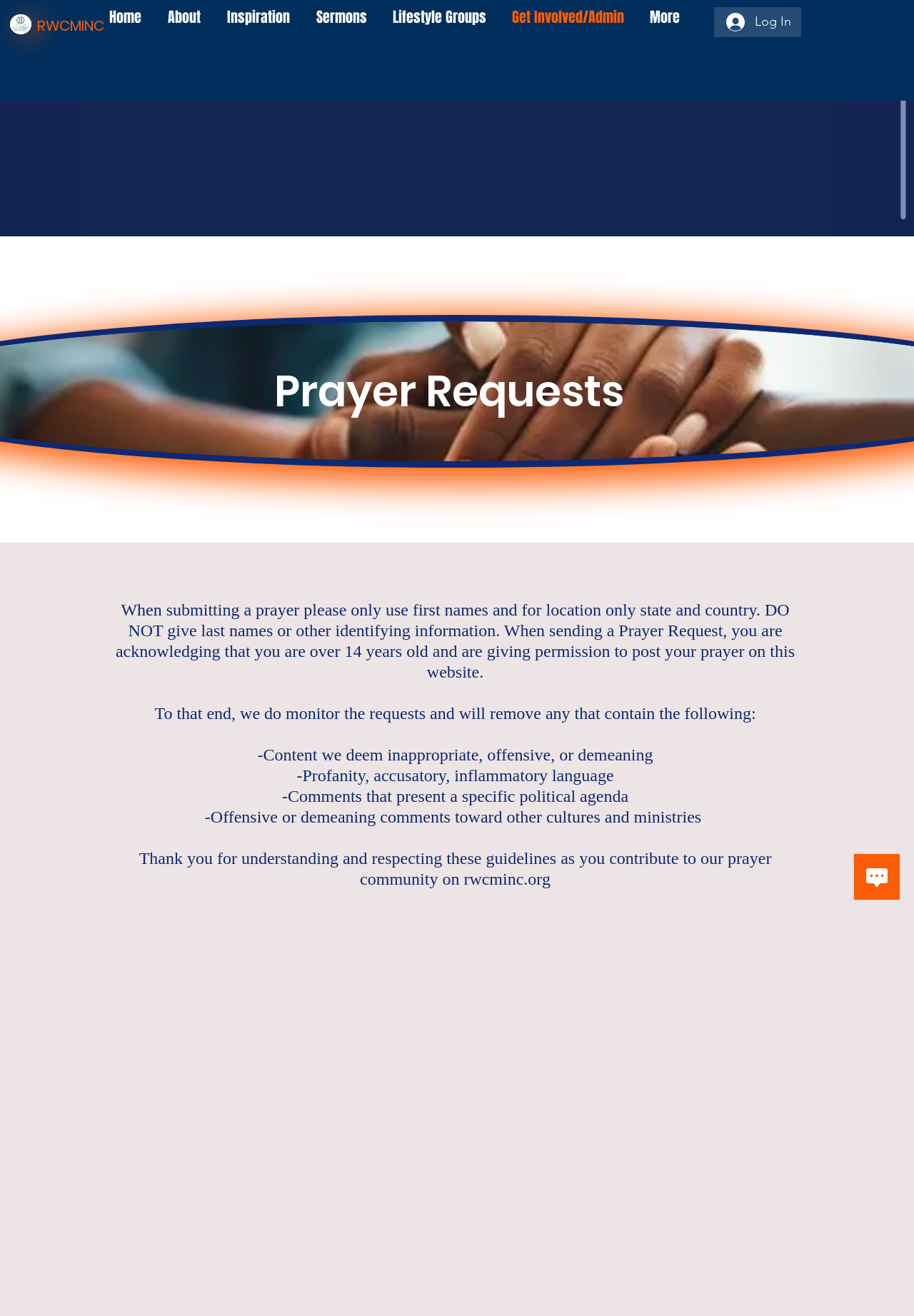Deliver a detailed narrative of the webpage's visual and textual elements.

The webpage is about prayer and is part of the RWCMINC website. At the top left, there is a link to the website's homepage, accompanied by a small image. To the right of these elements, there is a navigation menu with links to various sections of the website, including Home, About, Inspiration, Sermons, Lifestyle Groups, and Get Involved/Admin. 

Below the navigation menu, there is a button to log in, accompanied by a small image. The main content of the page is divided into two sections. On the left, there is a section for prayer requests, which includes a heading, a paragraph of instructions, and a list of guidelines for submitting prayer requests. The guidelines are listed in bullet points, explaining what types of content are not allowed.

On the right side of the page, there is a section titled "Get In Touch" with a form to submit contact information, including first name, last name, email, phone, and address. There is also a large image of a woman with a Bible below the form. At the bottom right corner of the page, there is an iframe for Wix Chat.